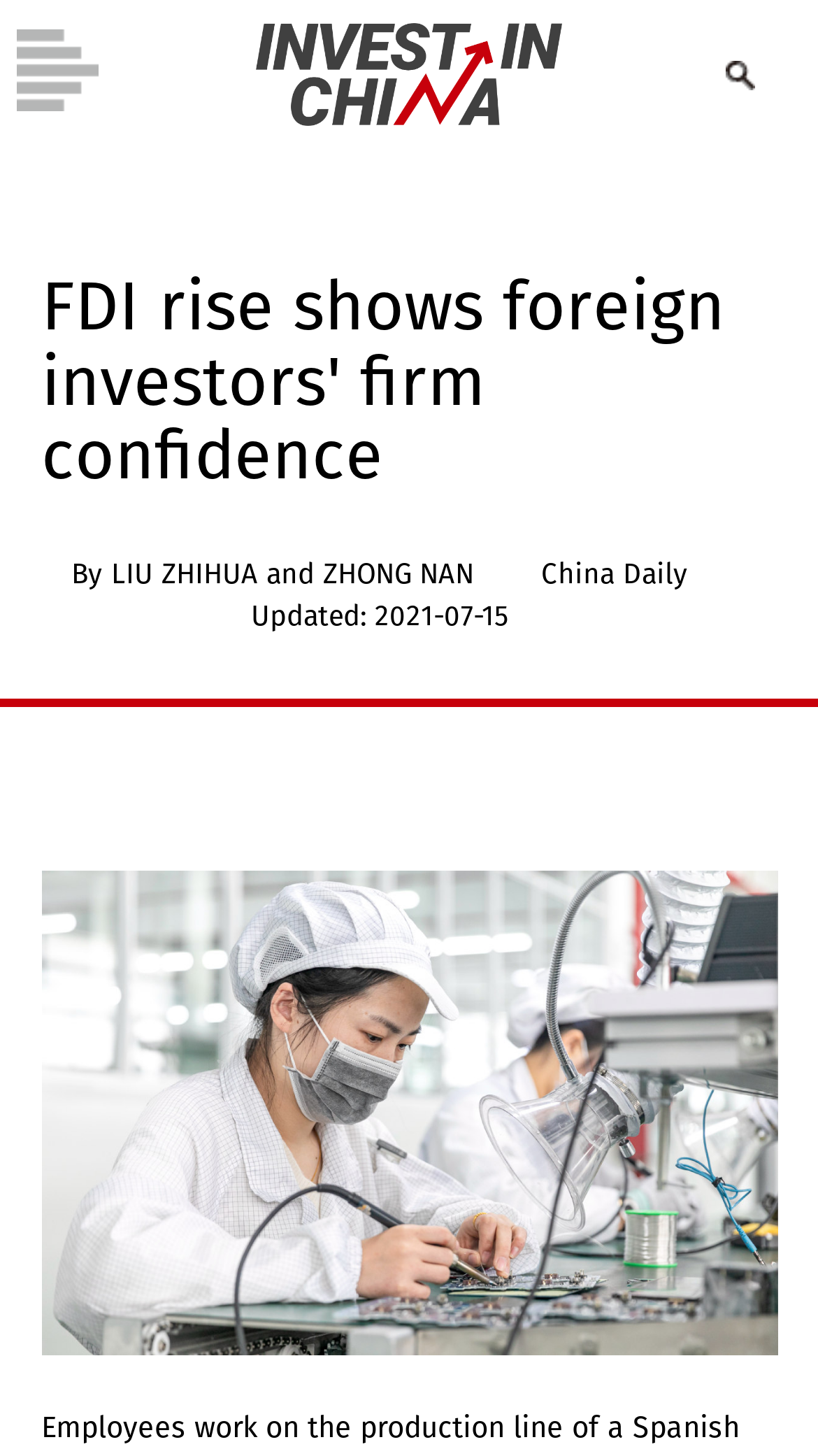Provide a thorough description of the webpage you see.

The webpage appears to be a news article page. At the top, there are three links, with the first one being empty, the second one labeled "Invest in China" accompanied by an image with the same label, and the third one being empty again. The "Invest in China" link is positioned roughly in the middle of the top section.

Below the links, there is a heading that reads "FDI rise shows foreign investors' firm confidence", which spans the entire width of the page. Underneath the heading, there are three lines of text. The first line reads "By LIU ZHIHUA and ZHONG NAN" and is positioned on the left side of the page. The second line reads "China Daily" and is positioned on the right side of the page. The third line reads "Updated: 2021-07-15" and is positioned roughly in the middle of the page.

Taking up most of the page's content area is a large image, which appears to be the main content of the article. The image is positioned below the text lines and spans almost the entire width and height of the page.